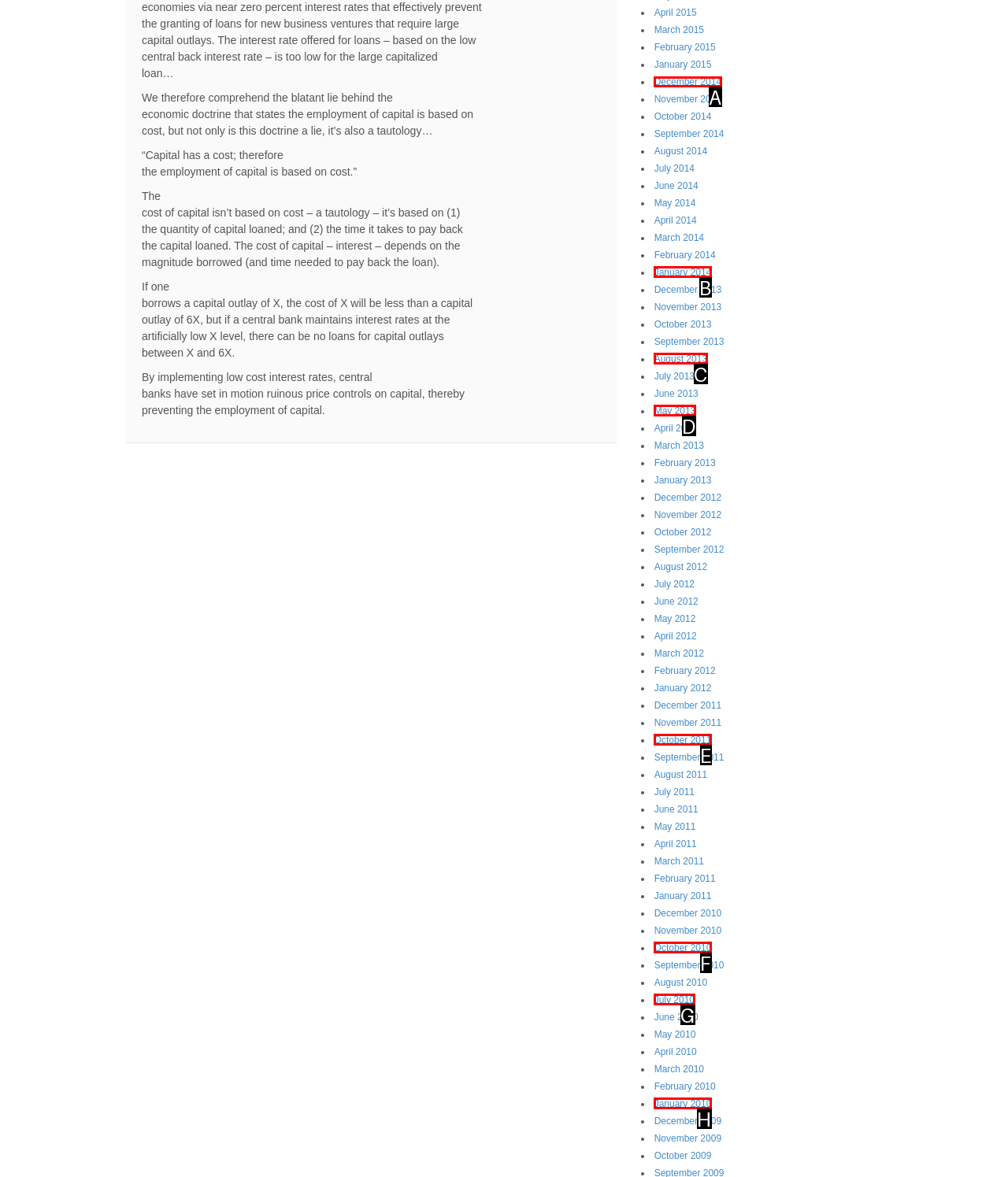Select the letter associated with the UI element you need to click to perform the following action: click December 2014
Reply with the correct letter from the options provided.

A